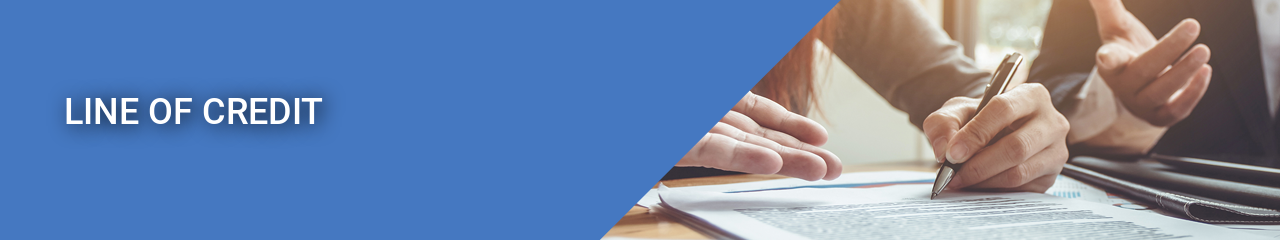How many people are in the meeting?
Examine the webpage screenshot and provide an in-depth answer to the question.

The close-up of the meeting depicts two individuals engaged in a discussion, one writing with a pen on a document and the other gesturing to emphasize their point.